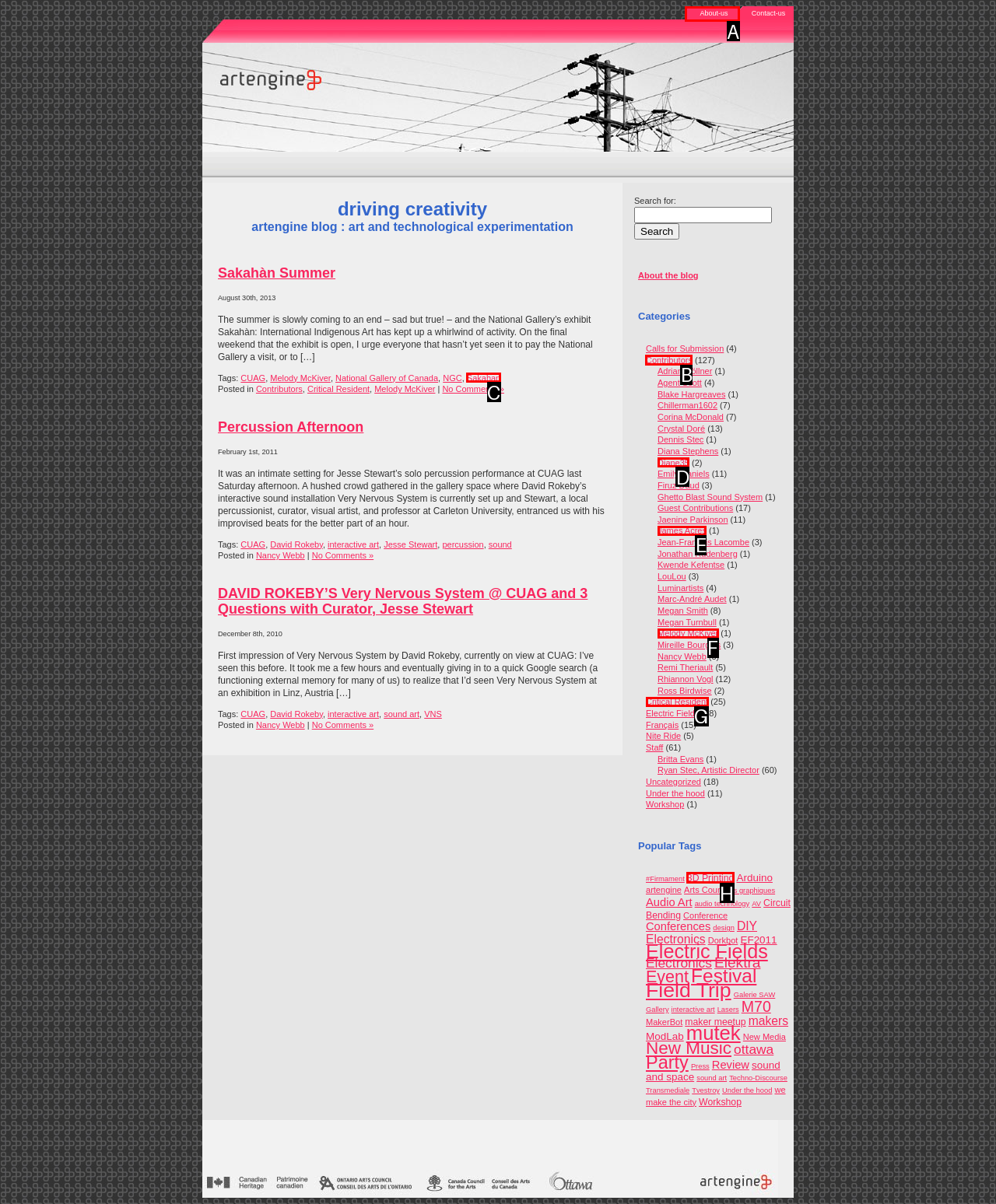From the options shown in the screenshot, tell me which lettered element I need to click to complete the task: View posts in the Contributors category.

B